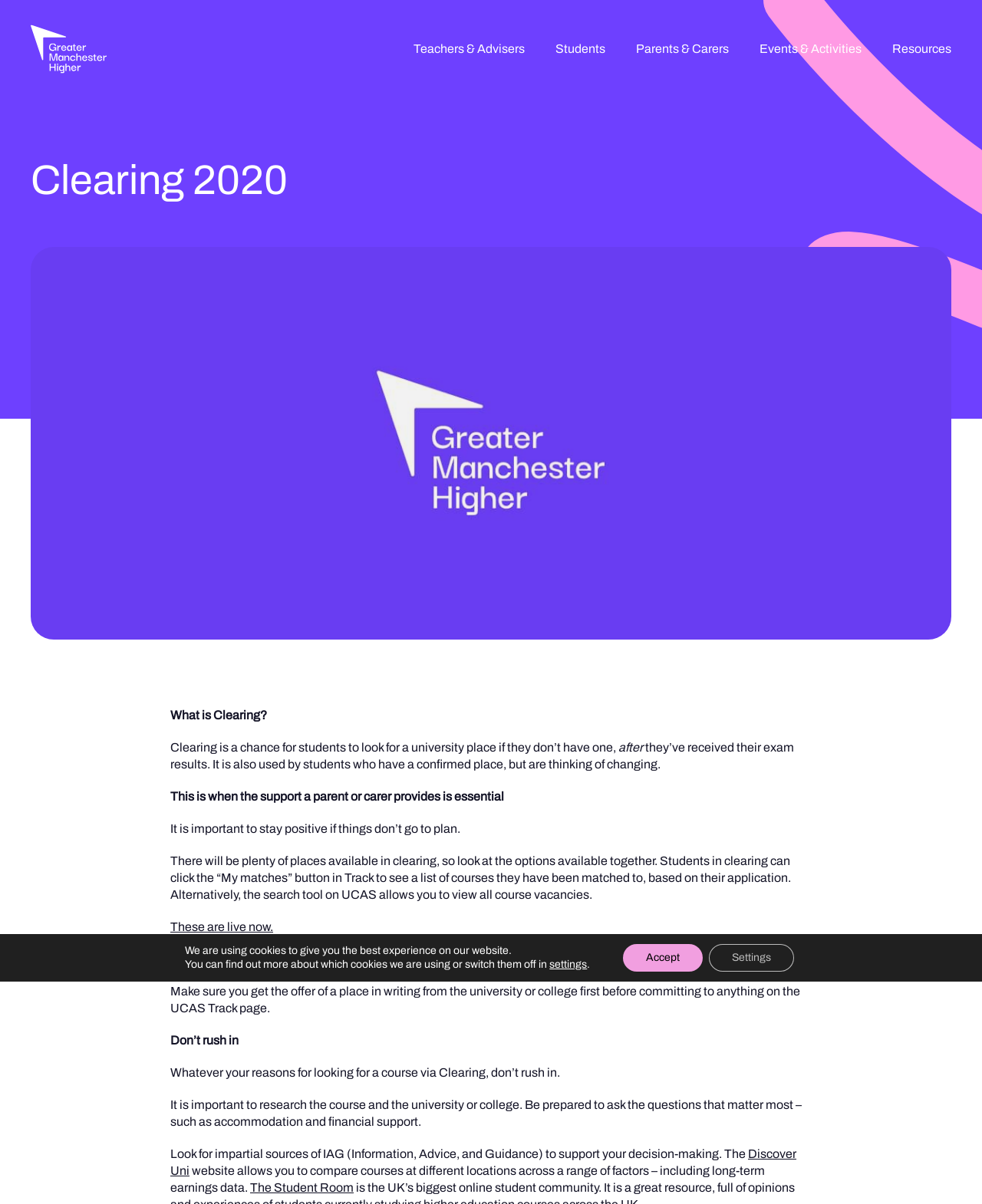What is the purpose of the 'My matches' button in Track?
Look at the image and answer the question using a single word or phrase.

To see a list of courses they have been matched to